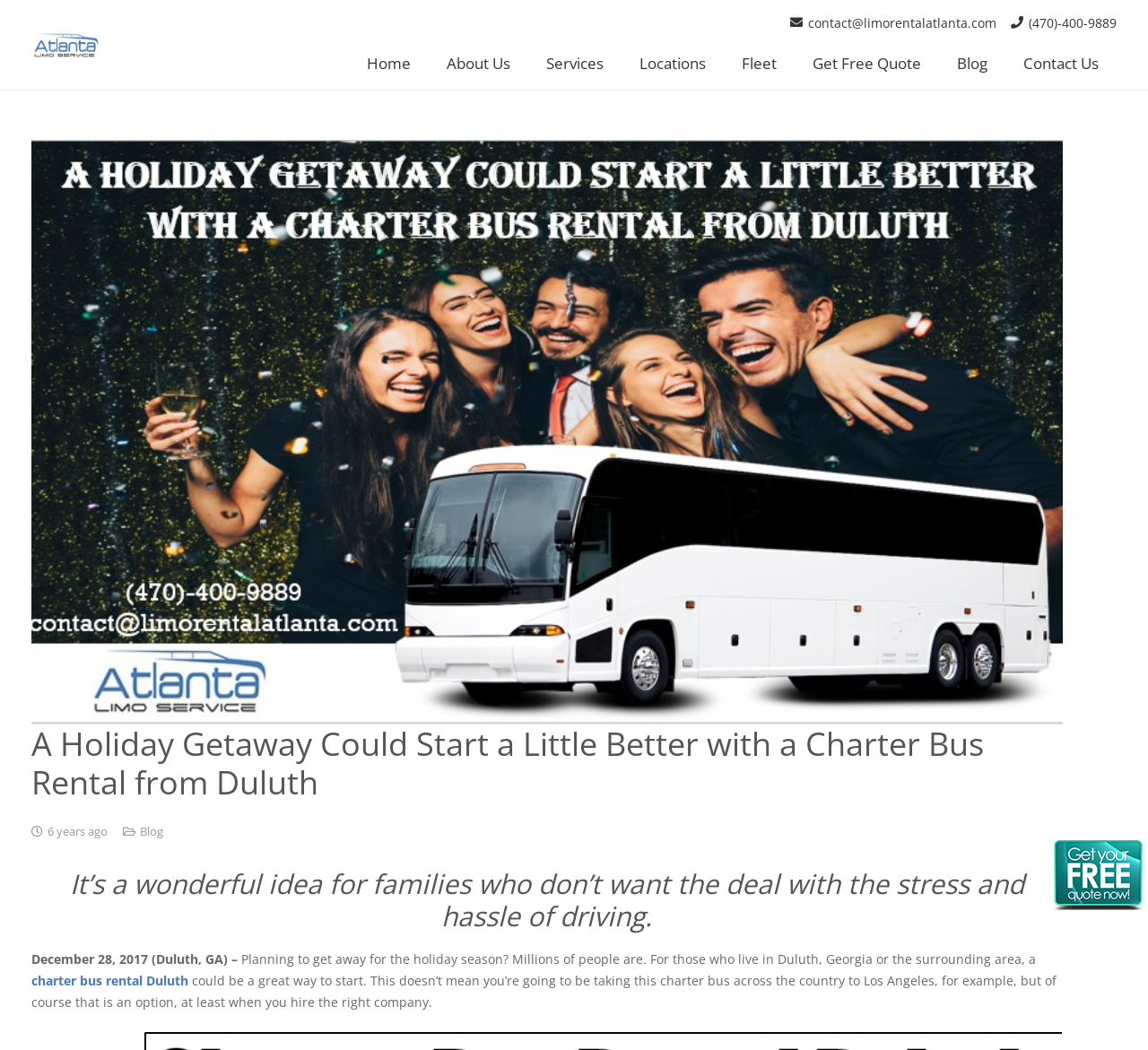What is the purpose of the charter bus rental?
Answer the question with just one word or phrase using the image.

Holiday getaway